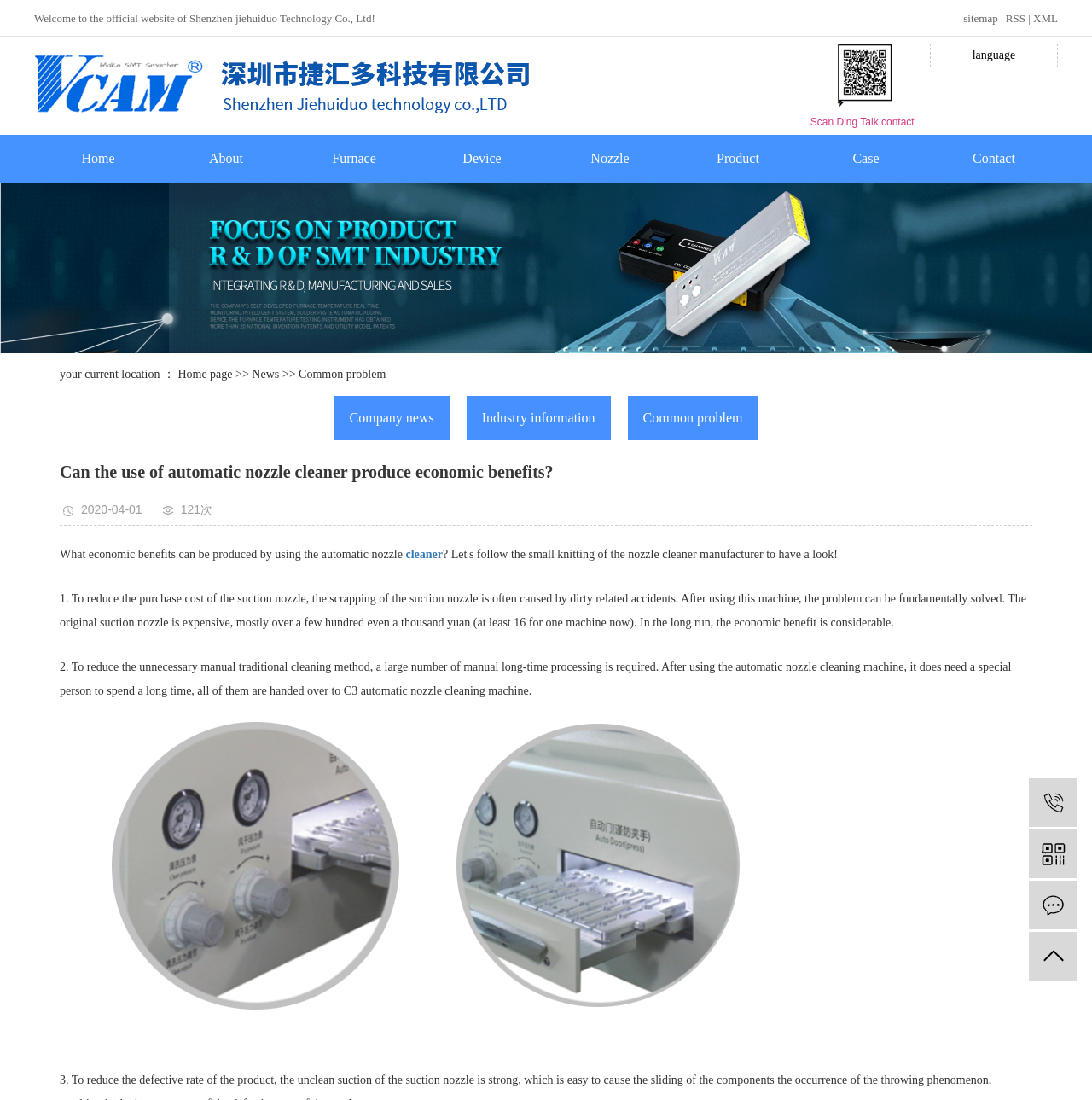Determine the bounding box coordinates for the clickable element required to fulfill the instruction: "Read the 'News' article". Provide the coordinates as four float numbers between 0 and 1, i.e., [left, top, right, bottom].

[0.231, 0.334, 0.256, 0.346]